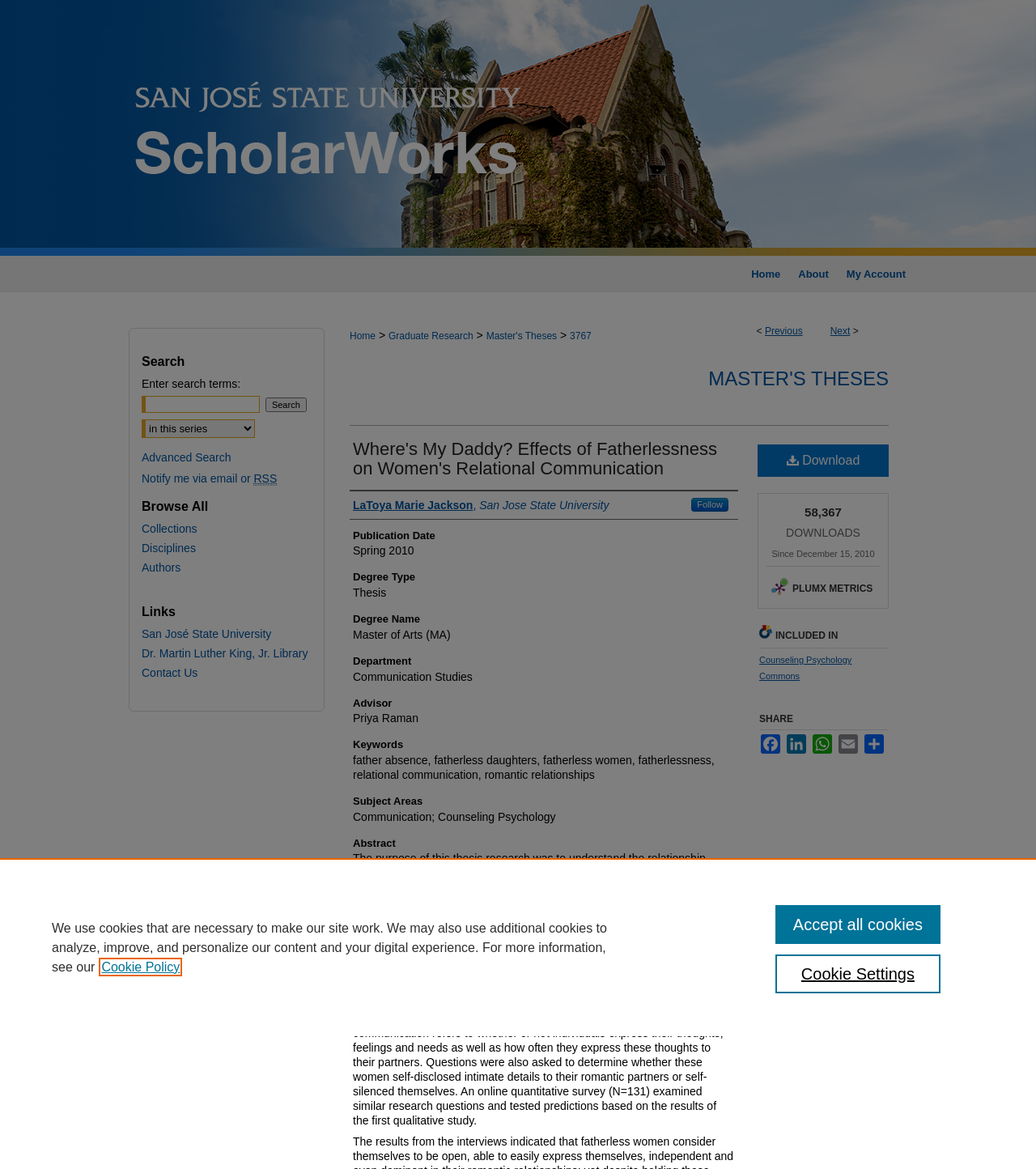What is the department of the thesis?
Please craft a detailed and exhaustive response to the question.

I found the answer by looking at the static text element with the text 'Communication Studies' which is the department information.